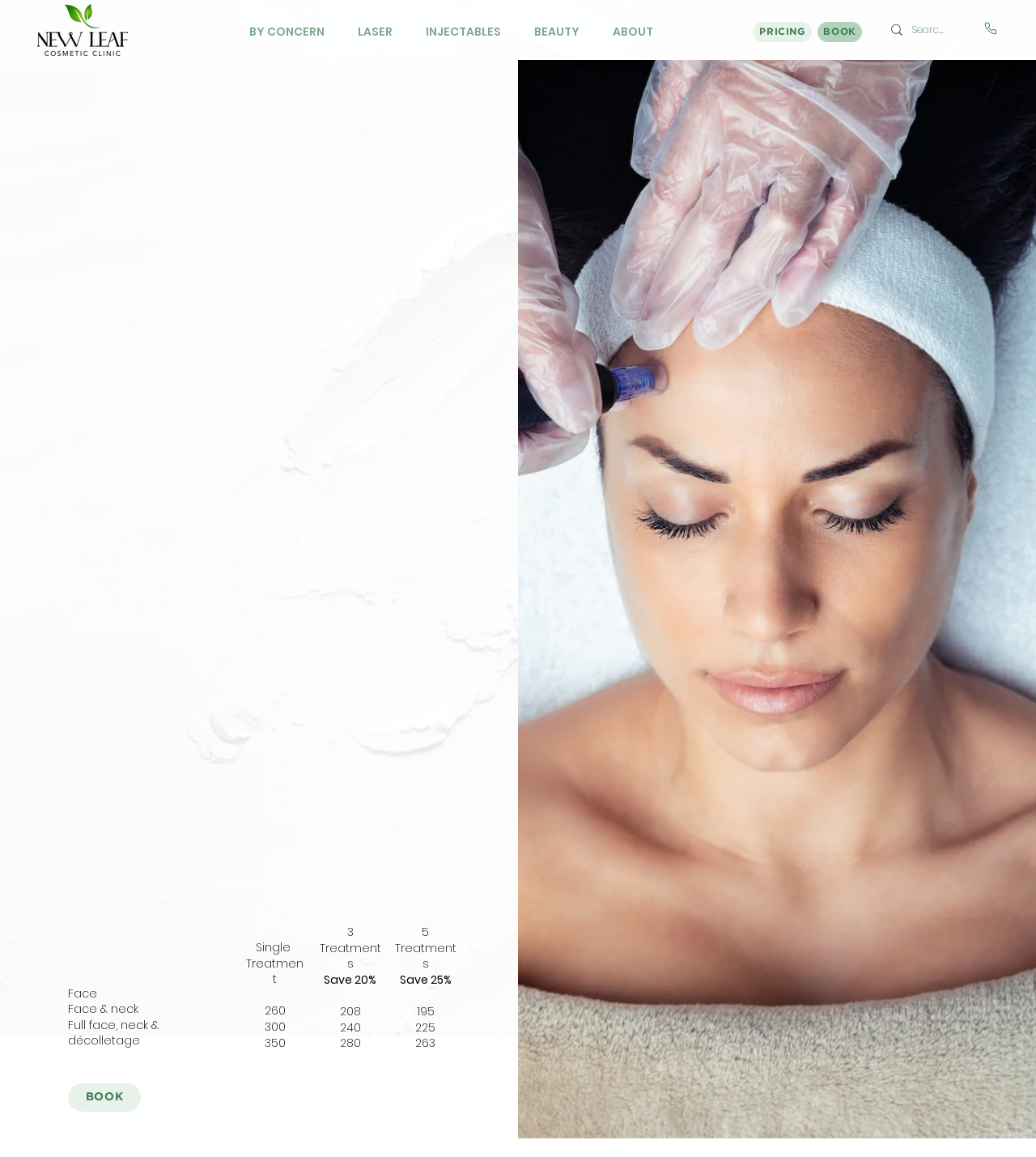Create a full and detailed caption for the entire webpage.

This webpage is about Clinical Micro-Needling at New Leaf Cosmetic. At the top left corner, there is a logo of New Leaf Cosmetic. Below the logo, there is a navigation menu with options such as "BY CONCERN", "LASER", "INJECTABLES", "BEAUTY", and "ABOUT". 

On the top right corner, there are links to "PRICING" and "BOOK" as well as a phone number. Next to the phone number, there is a search bar with a magnifying glass icon.

The main content of the webpage is divided into sections. The first section has a heading "Clinical Micro Needling" and describes the treatment, its benefits, and what to expect. There are several paragraphs of text explaining the treatment process, its safety, and the areas of the body that can be treated.

Below this section, there is a section about combination treatments, post-care instructions, and pricing. The pricing section lists different treatment packages, including the number of treatments, prices, and discounts.

At the bottom of the page, there is a call-to-action button to "BOOK" an appointment. On the right side of the page, there is a large image related to micro-needling skin treatment.